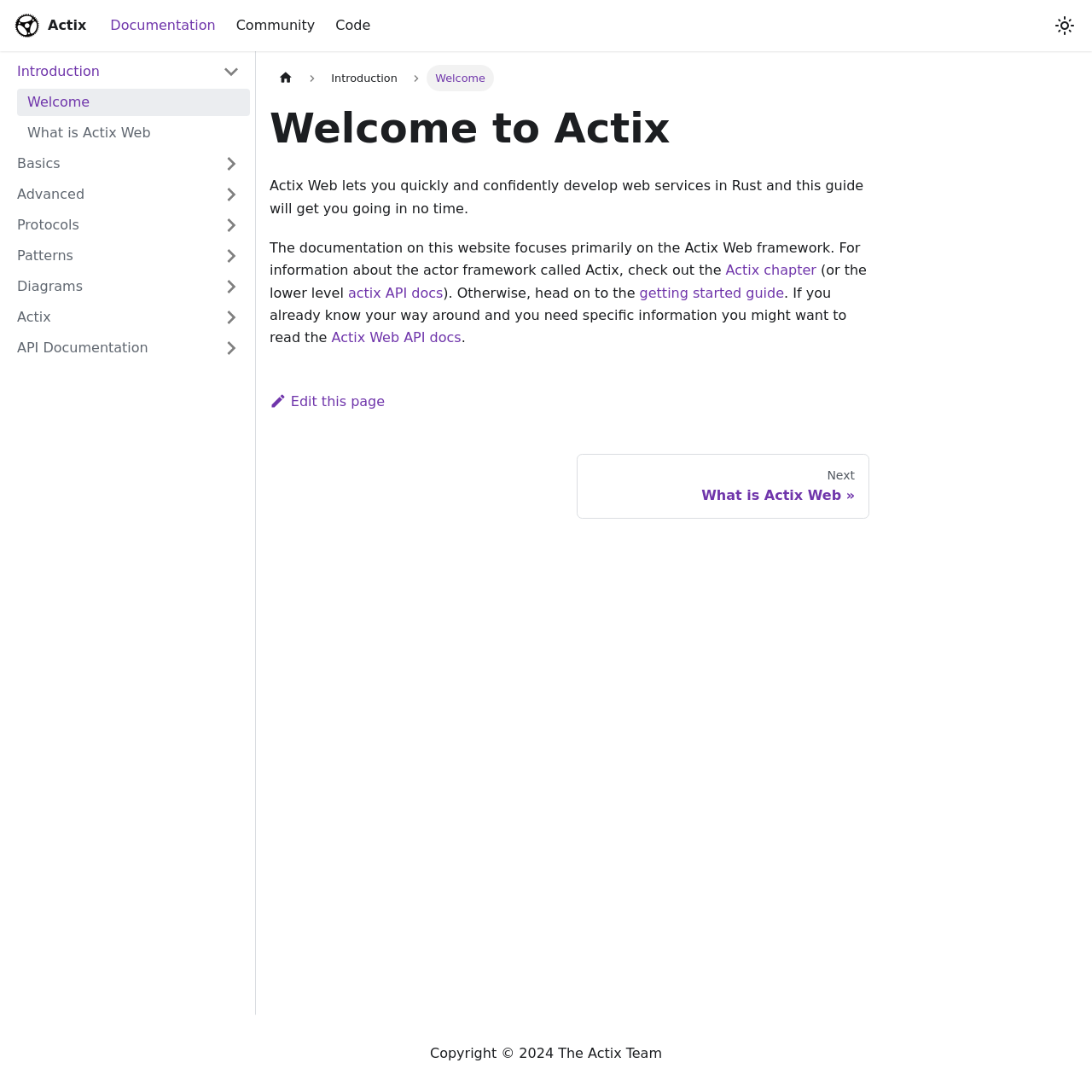Kindly determine the bounding box coordinates for the clickable area to achieve the given instruction: "Edit this page".

[0.247, 0.36, 0.352, 0.375]